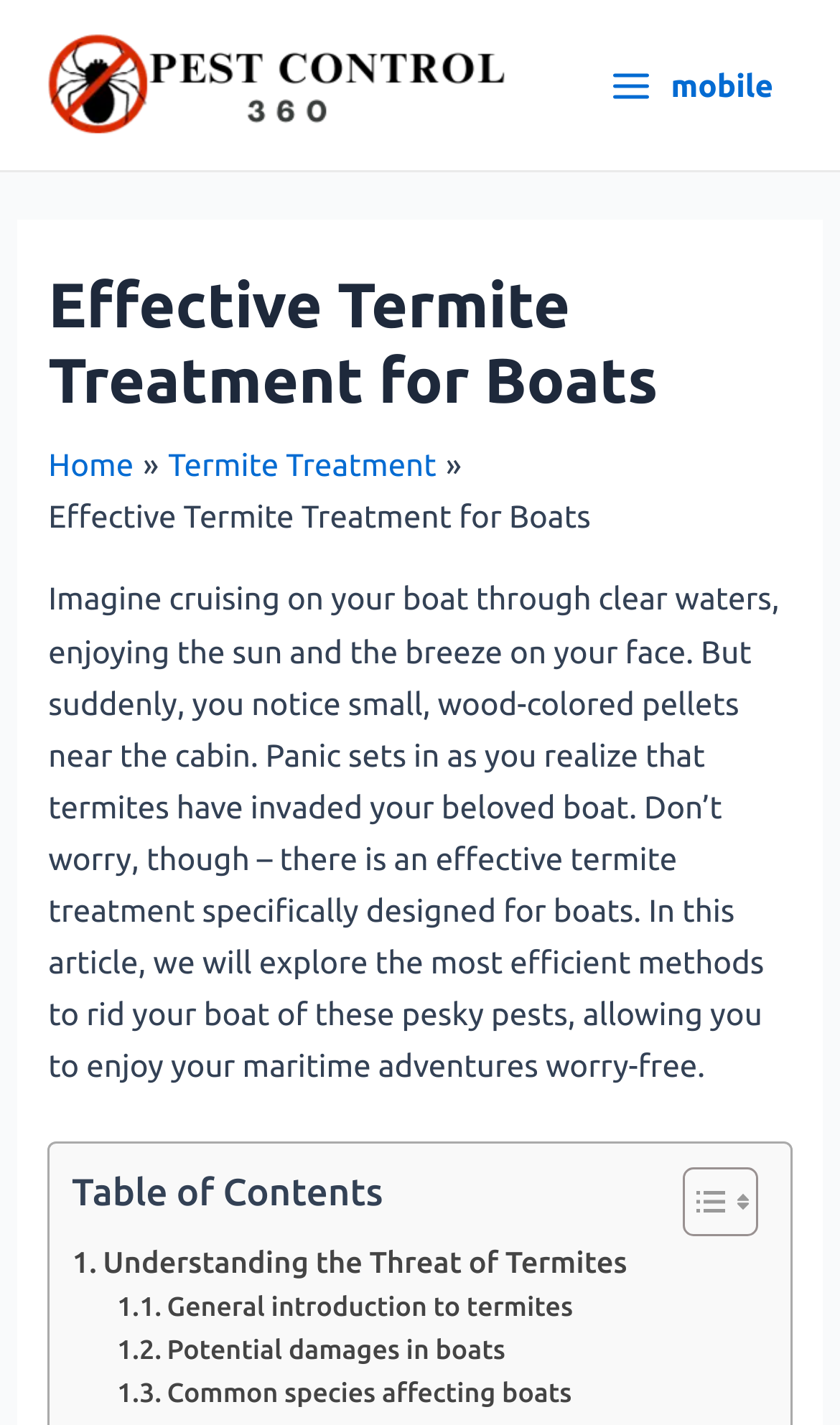Please identify the bounding box coordinates of the clickable area that will fulfill the following instruction: "Toggle the table of contents". The coordinates should be in the format of four float numbers between 0 and 1, i.e., [left, top, right, bottom].

[0.773, 0.818, 0.889, 0.87]